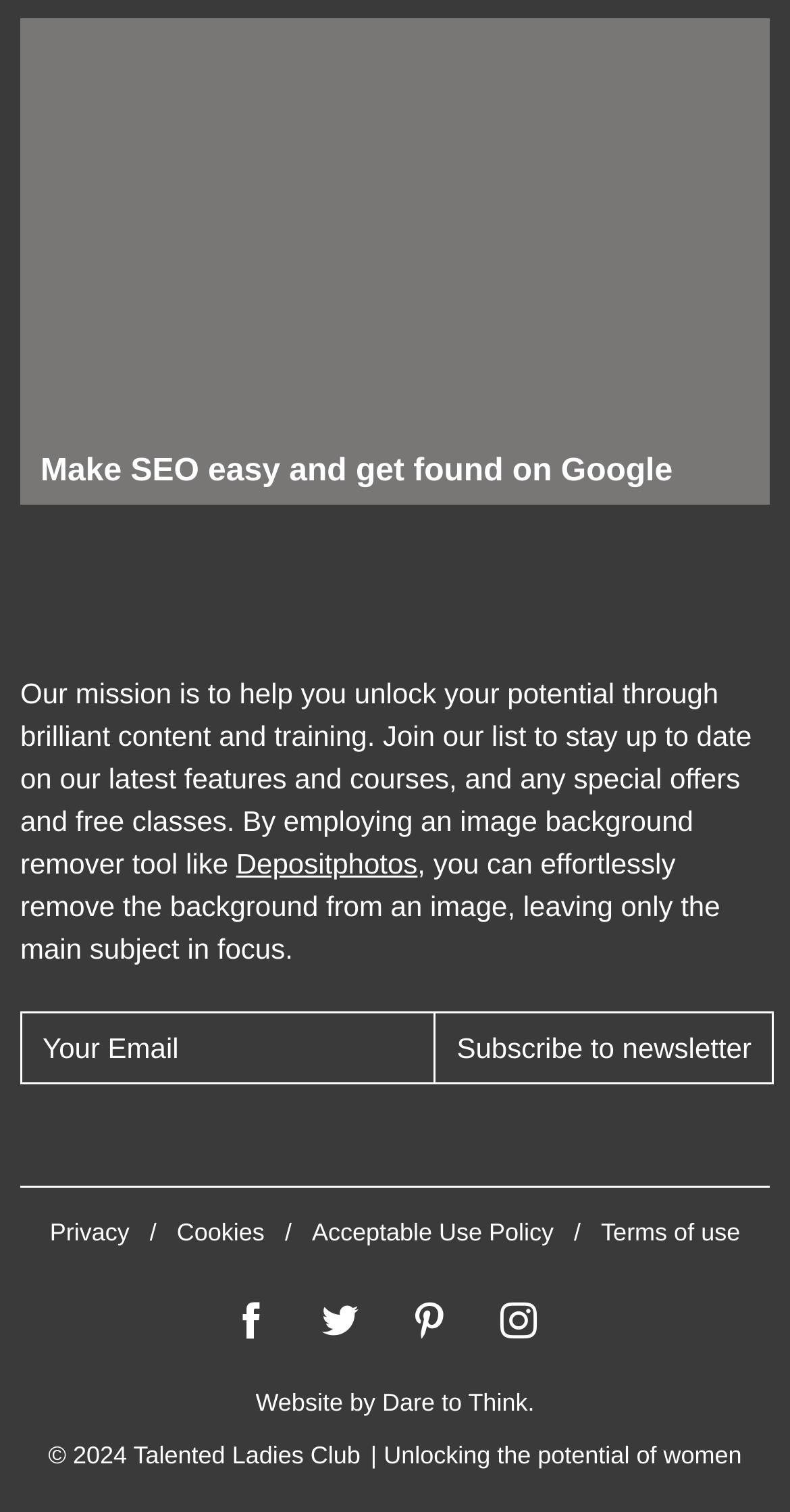Given the element description Depositphotos, predict the bounding box coordinates for the UI element in the webpage screenshot. The format should be (top-left x, top-left y, bottom-right x, bottom-right y), and the values should be between 0 and 1.

[0.299, 0.56, 0.528, 0.582]